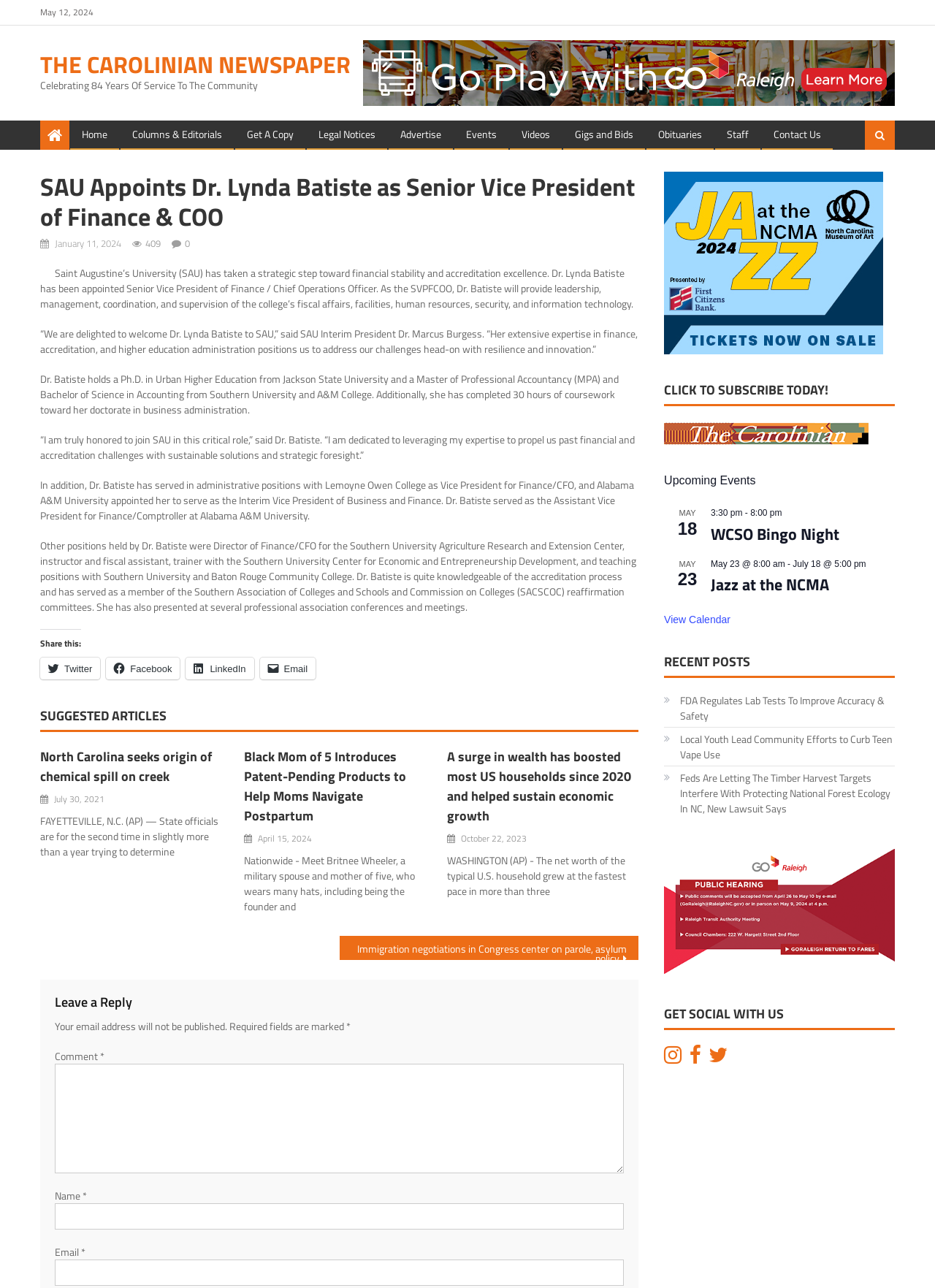Provide the bounding box coordinates of the area you need to click to execute the following instruction: "Click on the 'WCSO Bingo Night' event".

[0.76, 0.405, 0.957, 0.424]